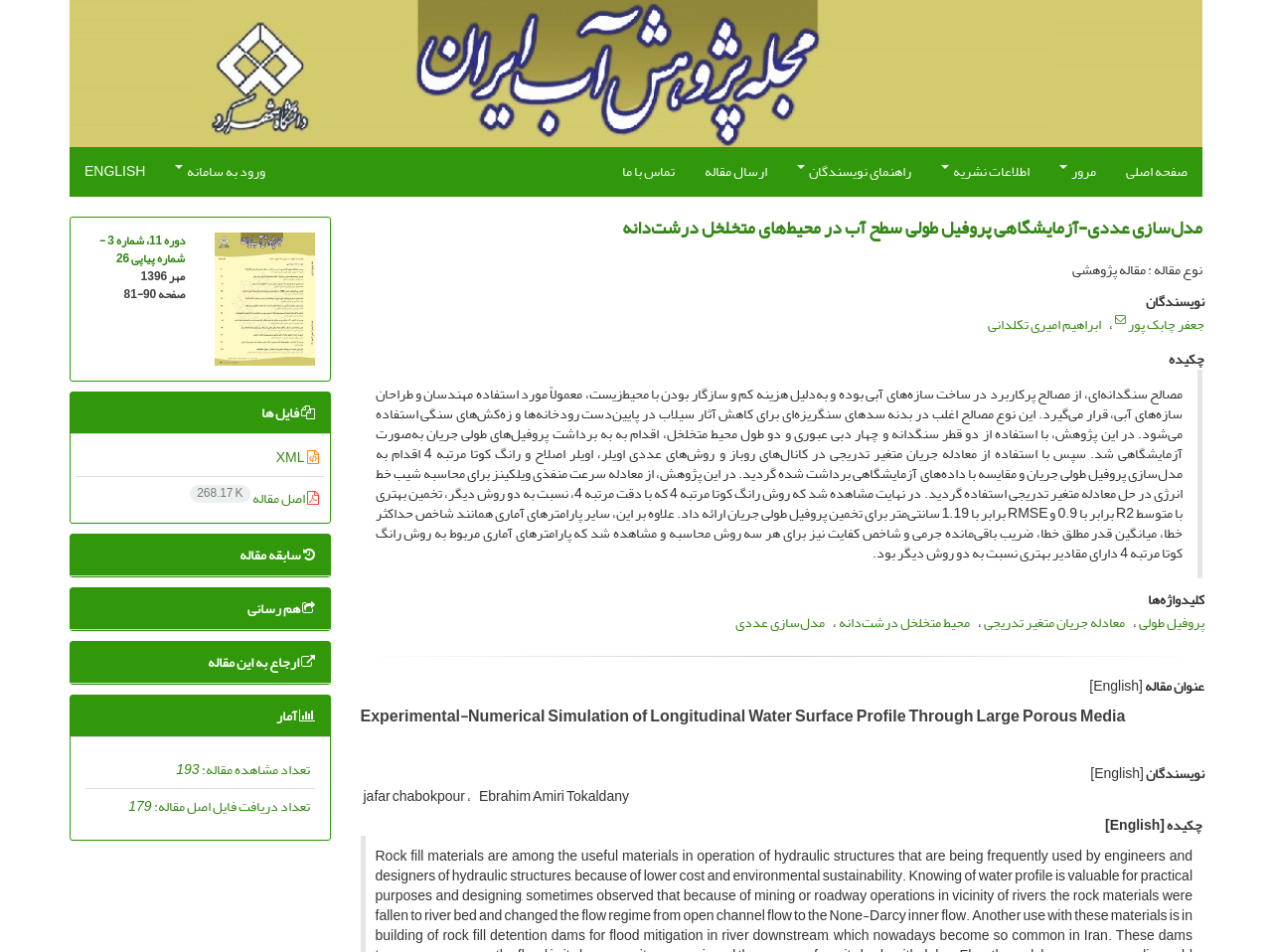Locate the bounding box coordinates of the element to click to perform the following action: 'Submit an article'. The coordinates should be given as four float values between 0 and 1, in the form of [left, top, right, bottom].

[0.542, 0.154, 0.615, 0.206]